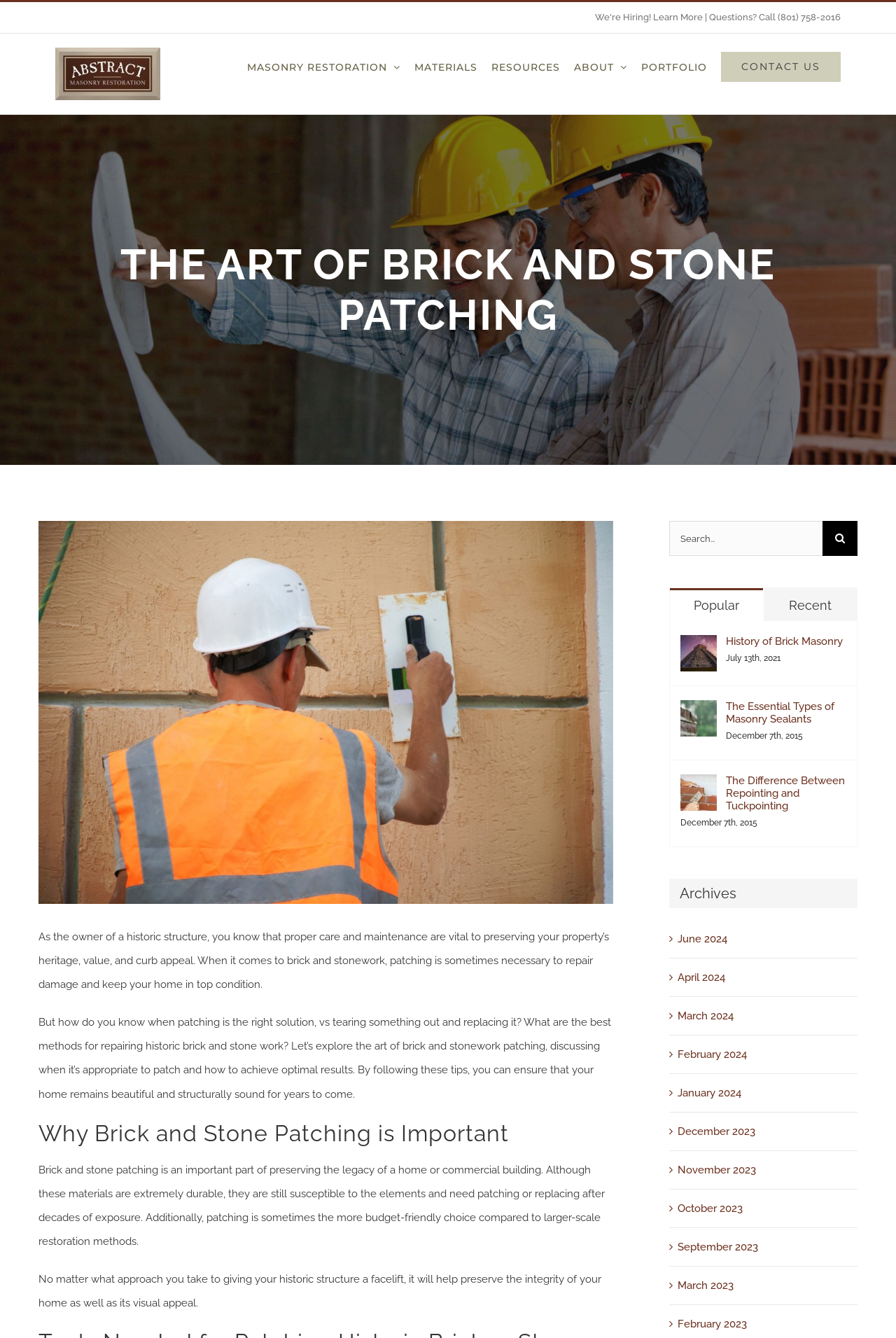What is the primary heading on this webpage?

THE ART OF BRICK AND STONE PATCHING